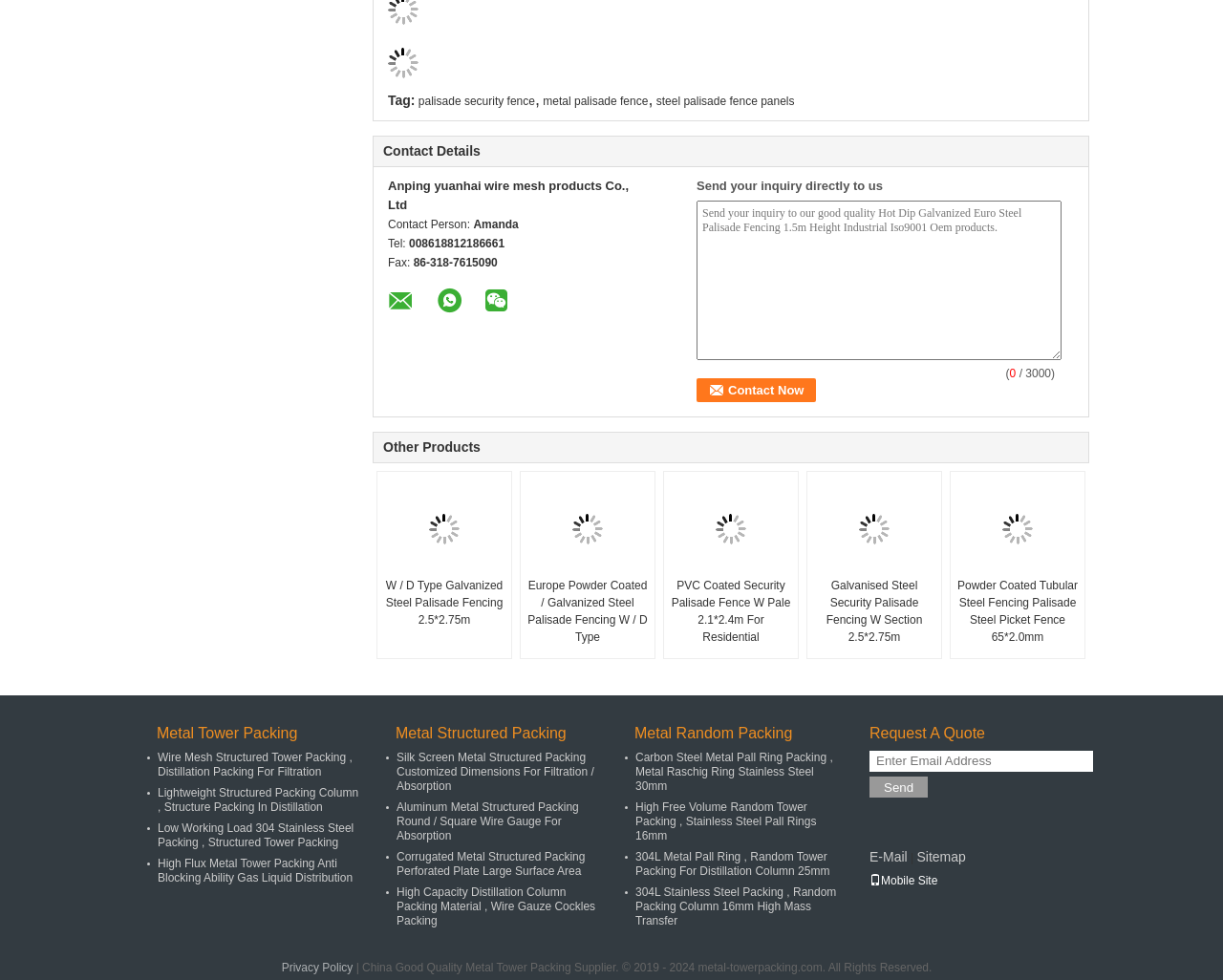Find the bounding box coordinates of the clickable region needed to perform the following instruction: "Request A Quote". The coordinates should be provided as four float numbers between 0 and 1, i.e., [left, top, right, bottom].

[0.711, 0.731, 0.805, 0.766]